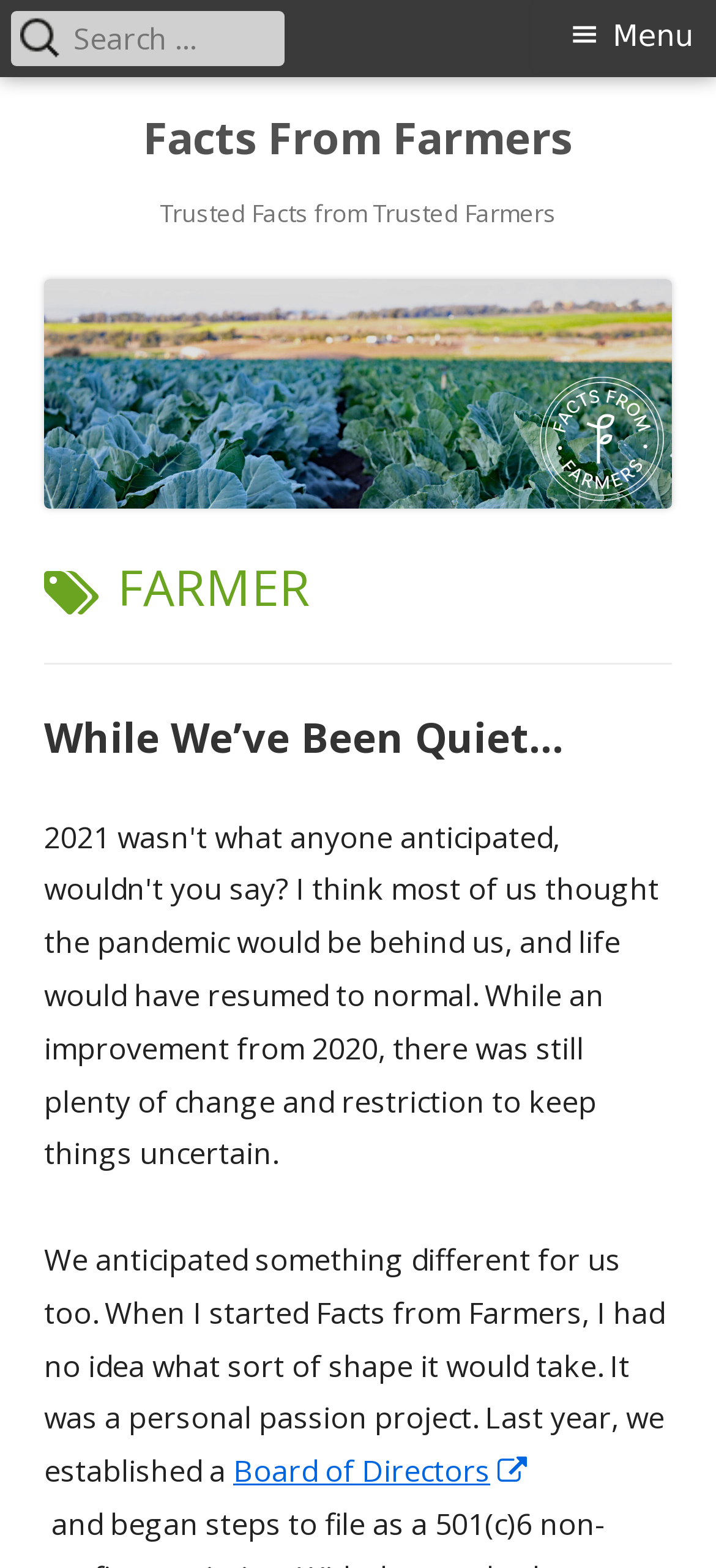Produce an extensive caption that describes everything on the webpage.

The webpage is about the "farmer Archives" of "Facts From Farmers". At the top, there is a link to the main page "Facts From Farmers" and a static text "Trusted Facts from Trusted Farmers". Below this, there is a navigation menu labeled "Primary Menu" that spans the entire width of the page. On the right side of the navigation menu, there is a button to expand or collapse the menu.

Below the navigation menu, there is a large image that takes up most of the width of the page, with the title "Facts From Farmers". Above the image, there is a header section with a tag icon and the text "TAG: FARMER". 

Below the image, there are several article summaries. The first article has a heading "While We’ve Been Quiet…" and a brief summary text that continues below the heading. There is also a link to the full article. Below this article, there is another link to the "Board of Directors" page that opens in a new window.

In total, there are 2 links, 1 image, 1 navigation menu, 1 search box, 5 static texts, and 3 headings on the webpage. The layout is organized, with clear headings and concise text, making it easy to navigate and read.